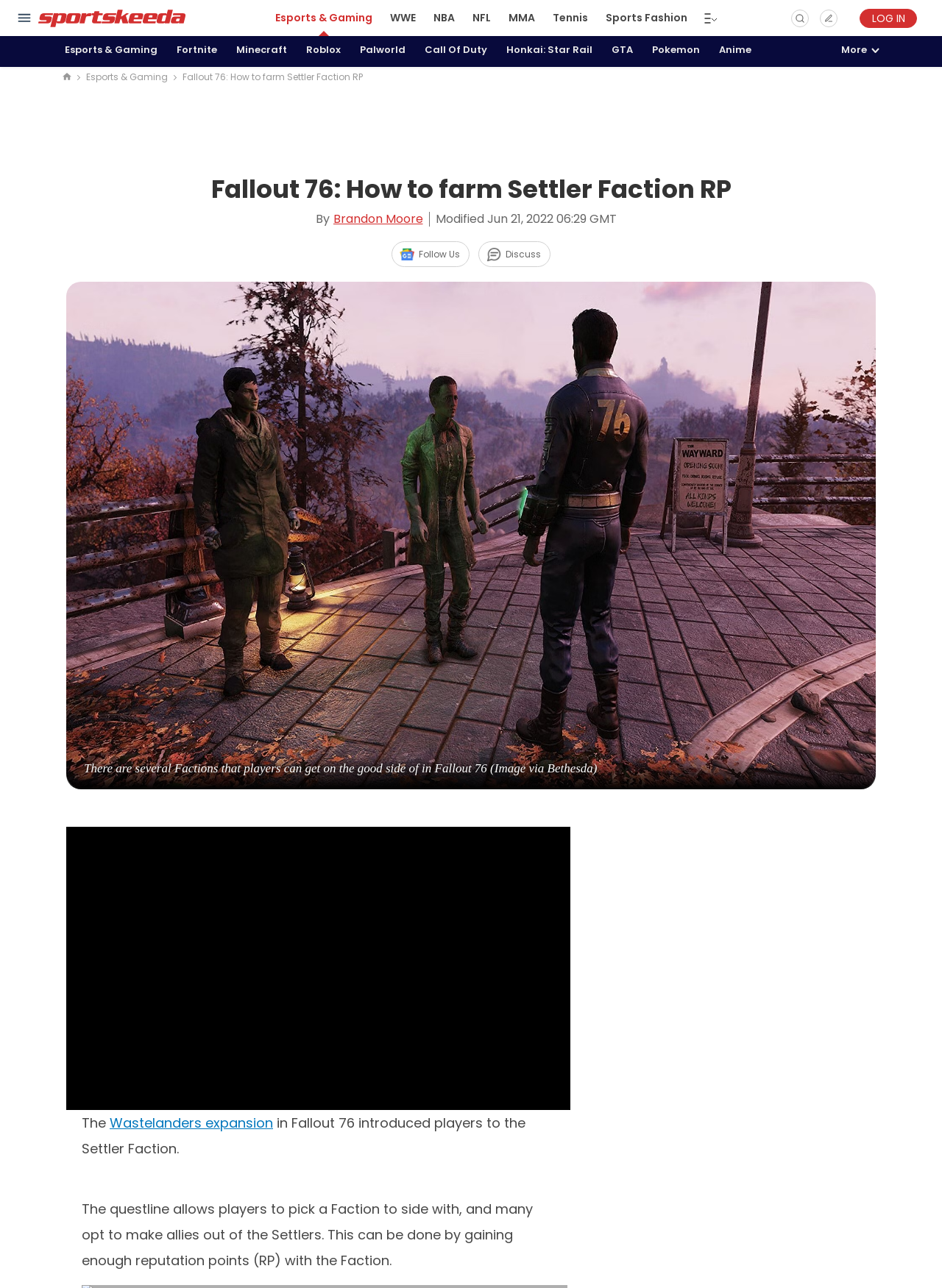Provide the bounding box coordinates for the area that should be clicked to complete the instruction: "Visit the Esports & Gaming page".

[0.291, 0.0, 0.397, 0.028]